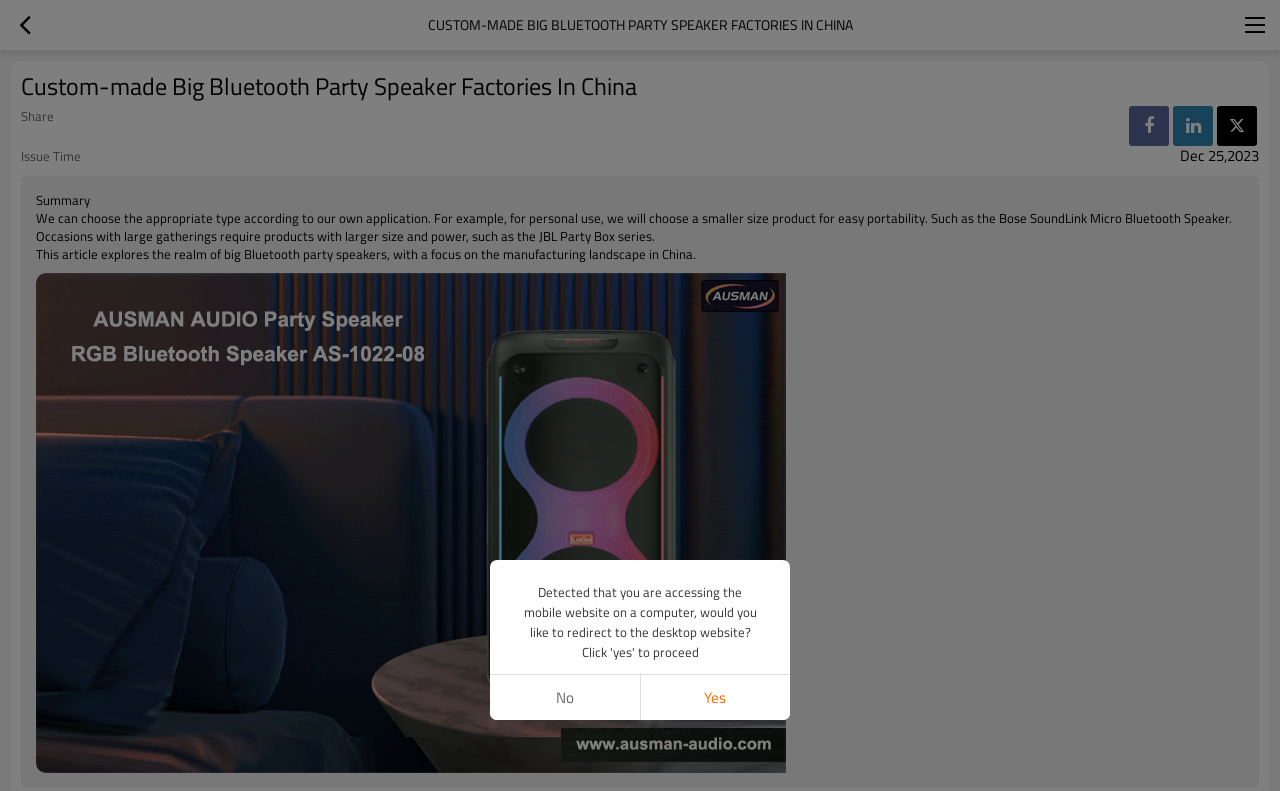Use a single word or phrase to answer the question: 
What is the focus of the article?

Manufacturing landscape in China